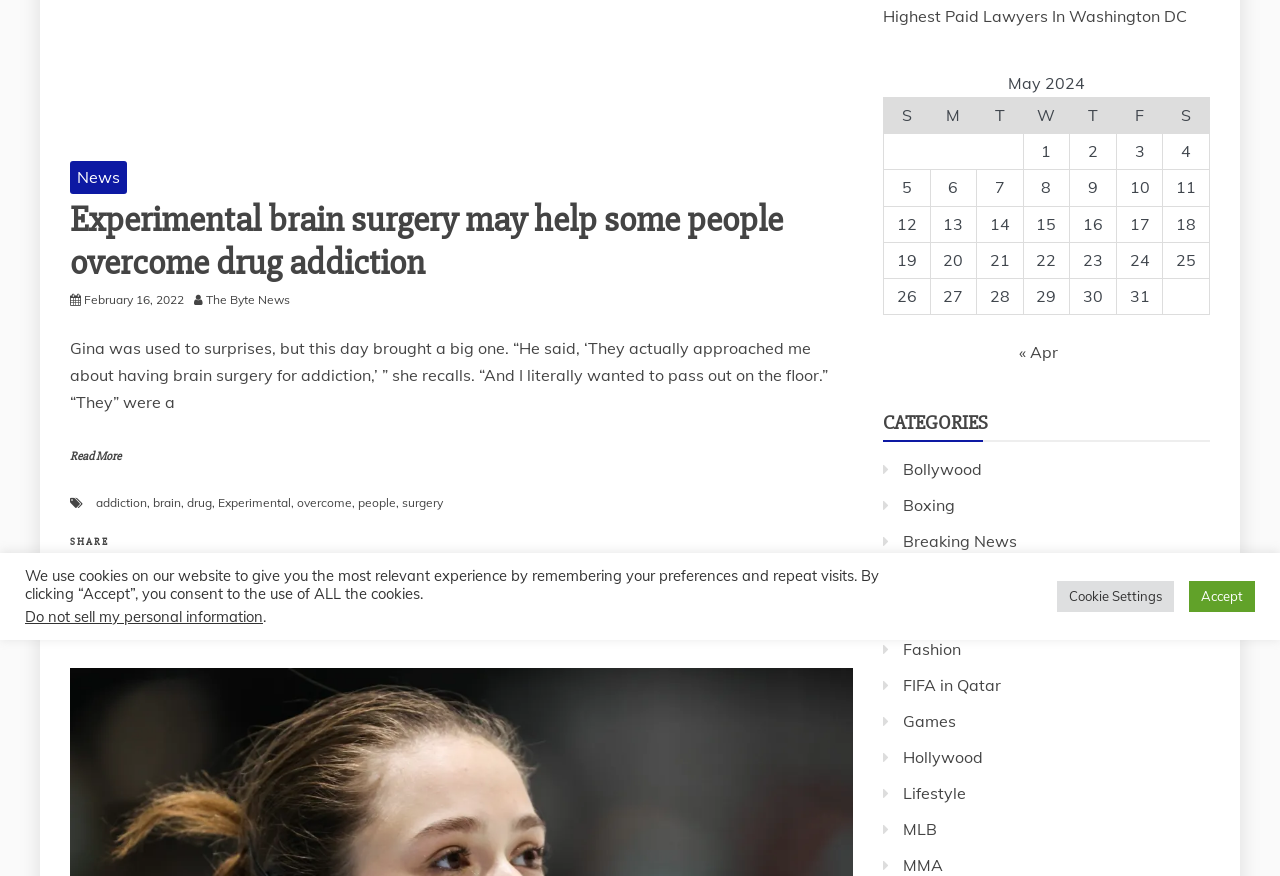Bounding box coordinates are specified in the format (top-left x, top-left y, bottom-right x, bottom-right y). All values are floating point numbers bounded between 0 and 1. Please provide the bounding box coordinate of the region this sentence describes: « Apr

[0.796, 0.391, 0.827, 0.413]